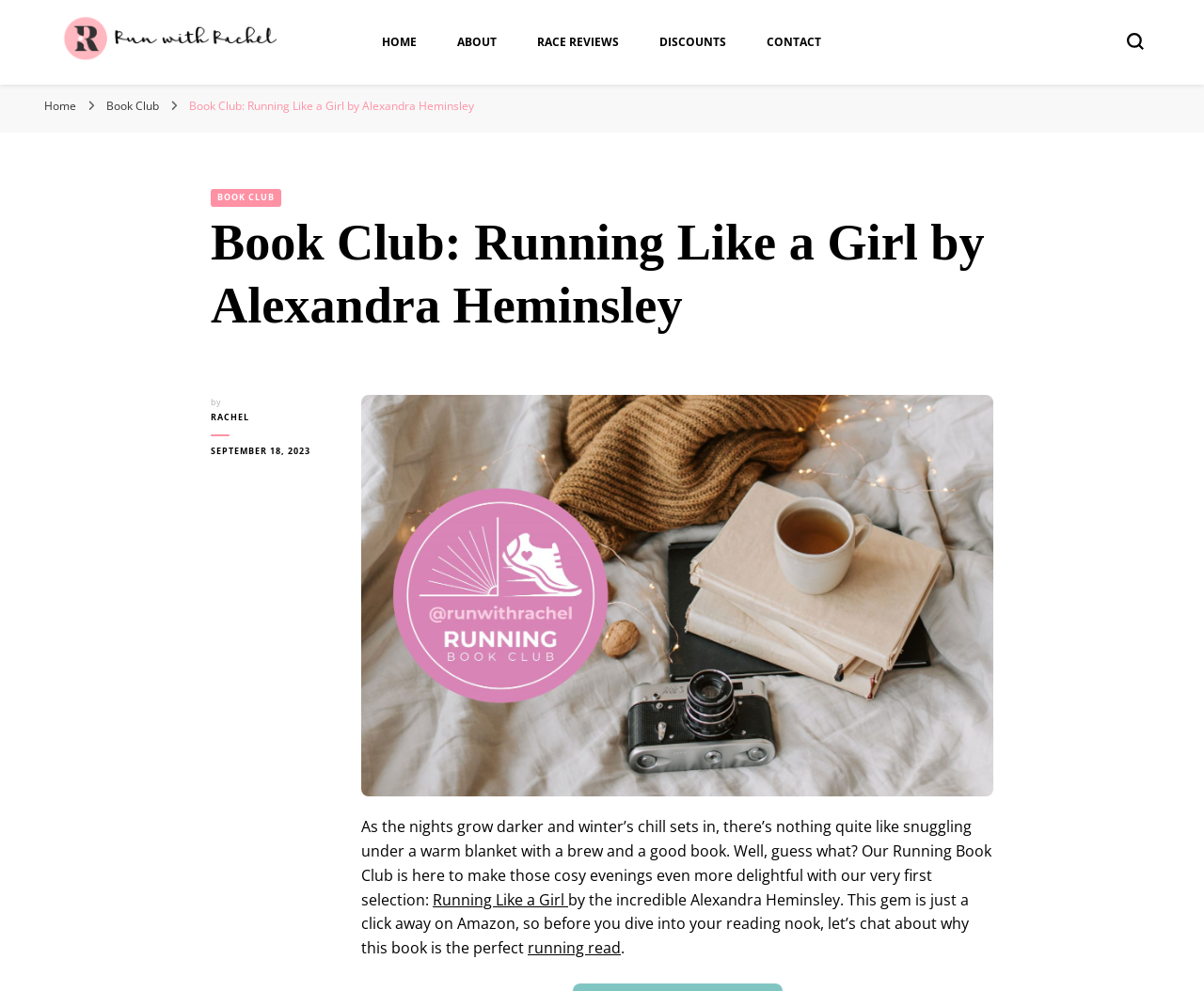Could you determine the bounding box coordinates of the clickable element to complete the instruction: "Go to the 'HOME' page"? Provide the coordinates as four float numbers between 0 and 1, i.e., [left, top, right, bottom].

[0.318, 0.034, 0.346, 0.05]